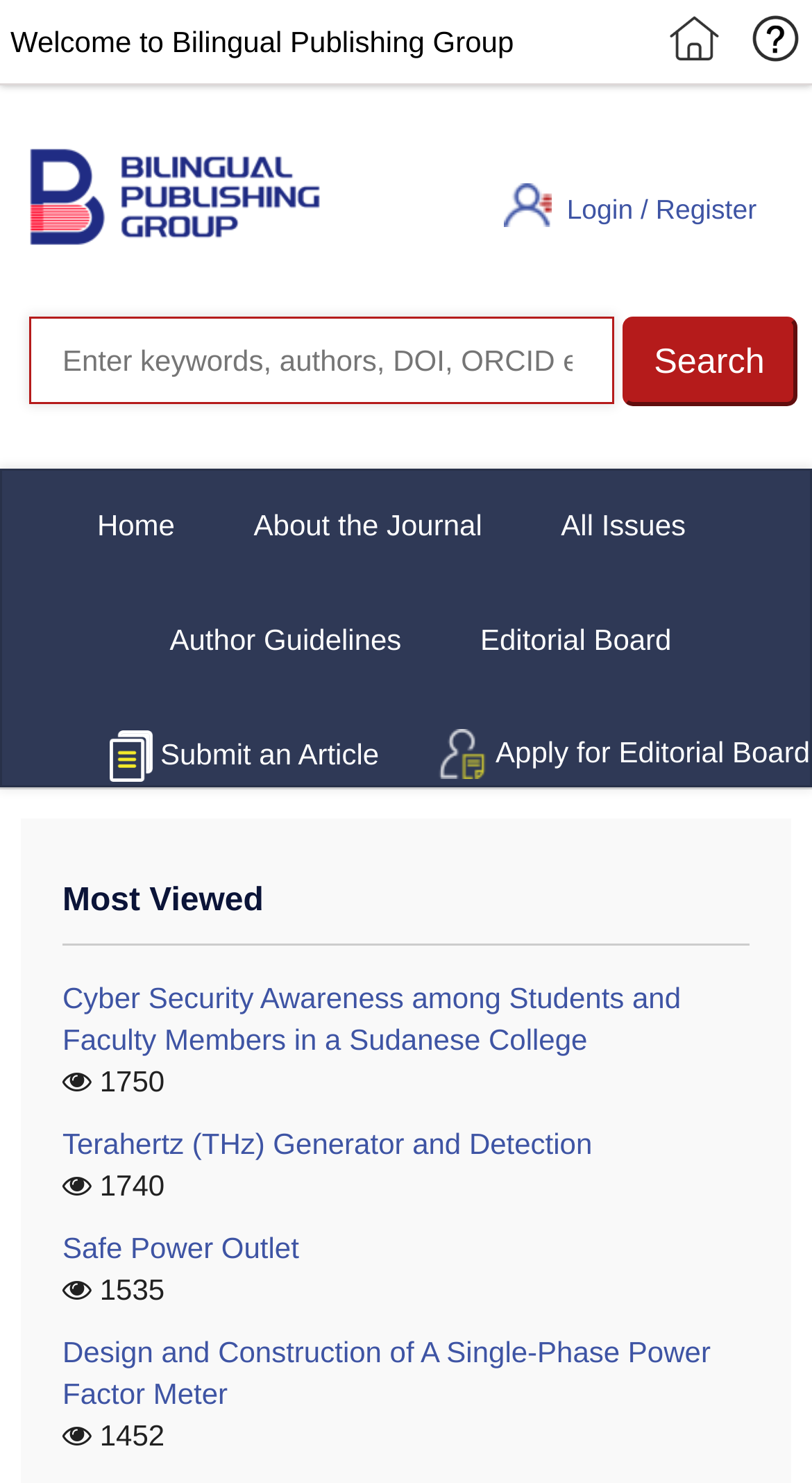Based on the image, provide a detailed response to the question:
What is the title of the first article in the 'Most Viewed' section?

The 'Most Viewed' section is located in the middle of the webpage, and the first article title can be found in the link element with the text 'Cyber Security Awareness among Students and Faculty Members in a Sudanese College'.